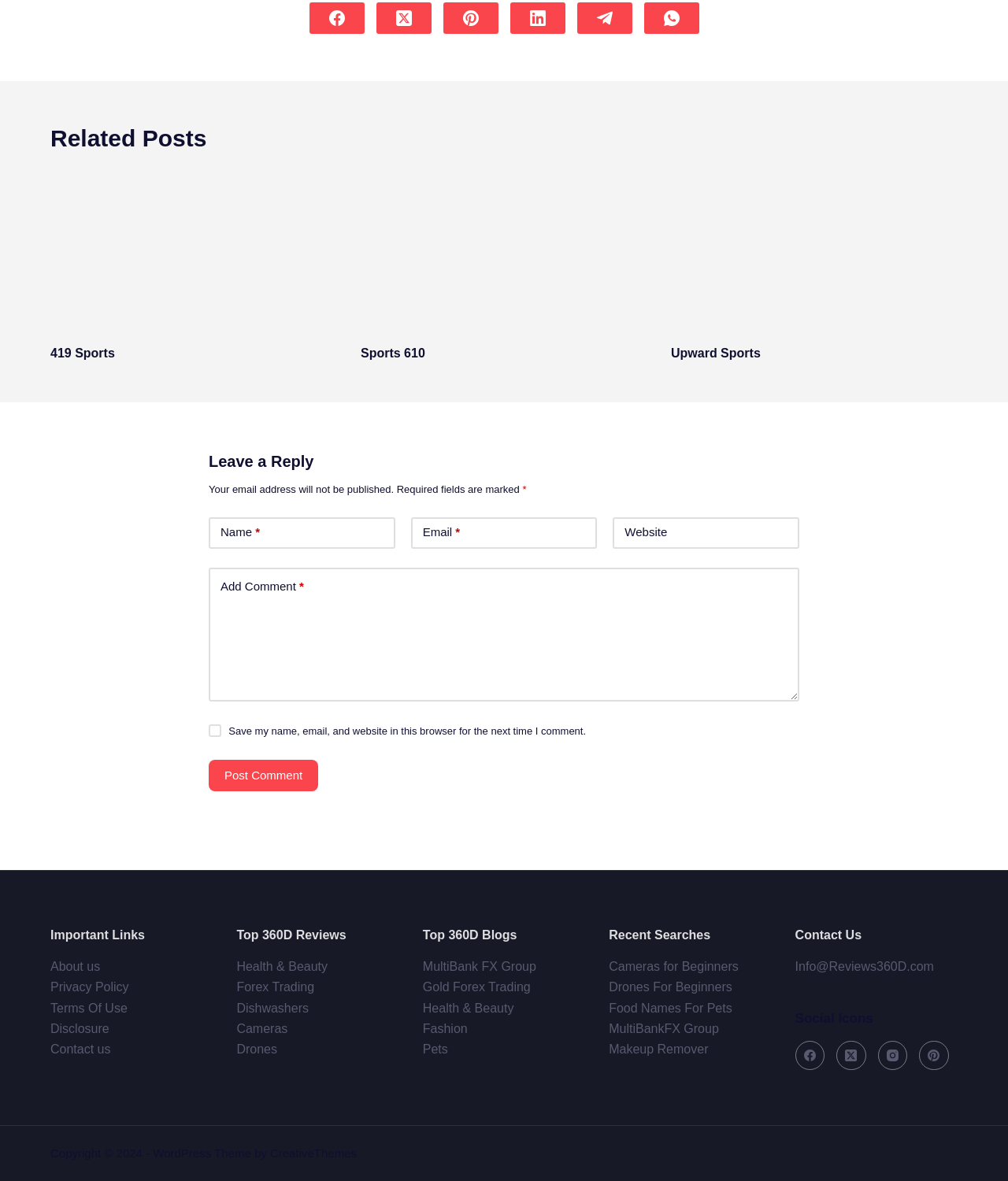Determine the bounding box coordinates (top-left x, top-left y, bottom-right x, bottom-right y) of the UI element described in the following text: Food Names For Pets

[0.604, 0.848, 0.726, 0.859]